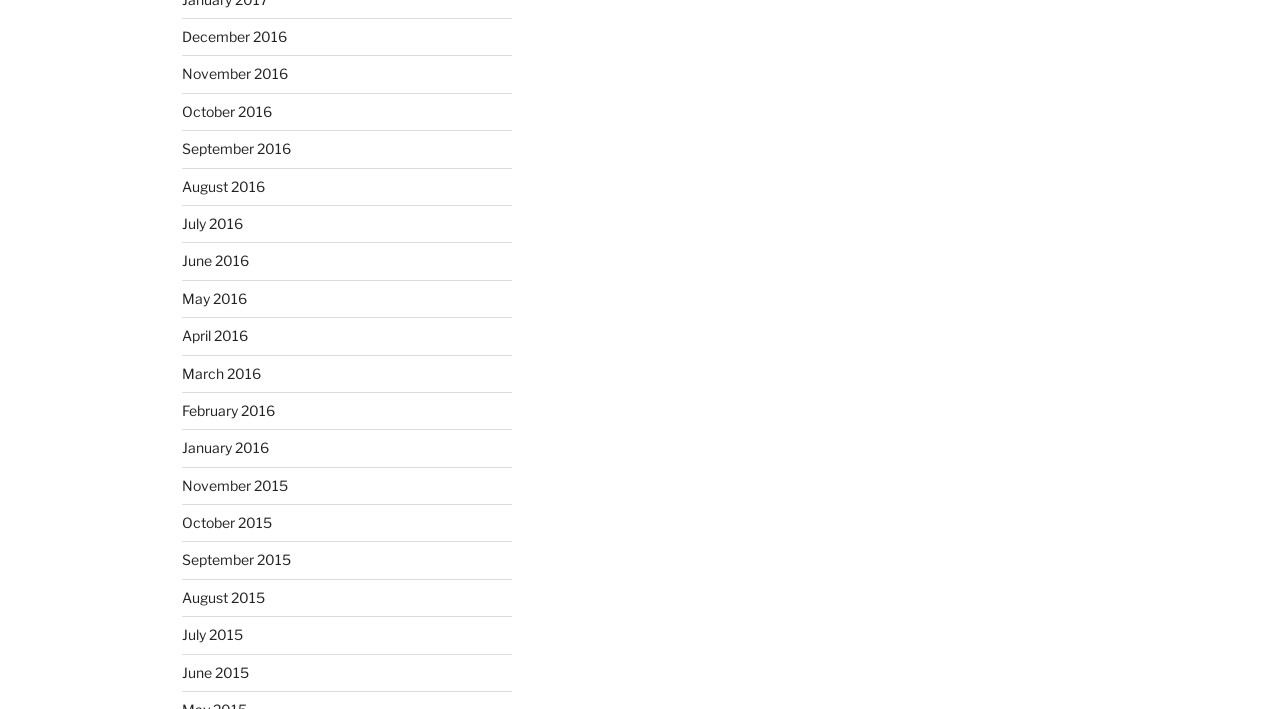How many links are on the webpage?
By examining the image, provide a one-word or phrase answer.

19 links